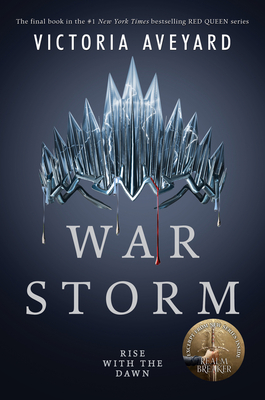What is the significance of the silver crown on the cover?
Please use the image to provide an in-depth answer to the question.

The silver crown on the cover of the book symbolizes power and conflict, as mentioned in the caption, which suggests that these themes are central to the story and its conclusion.